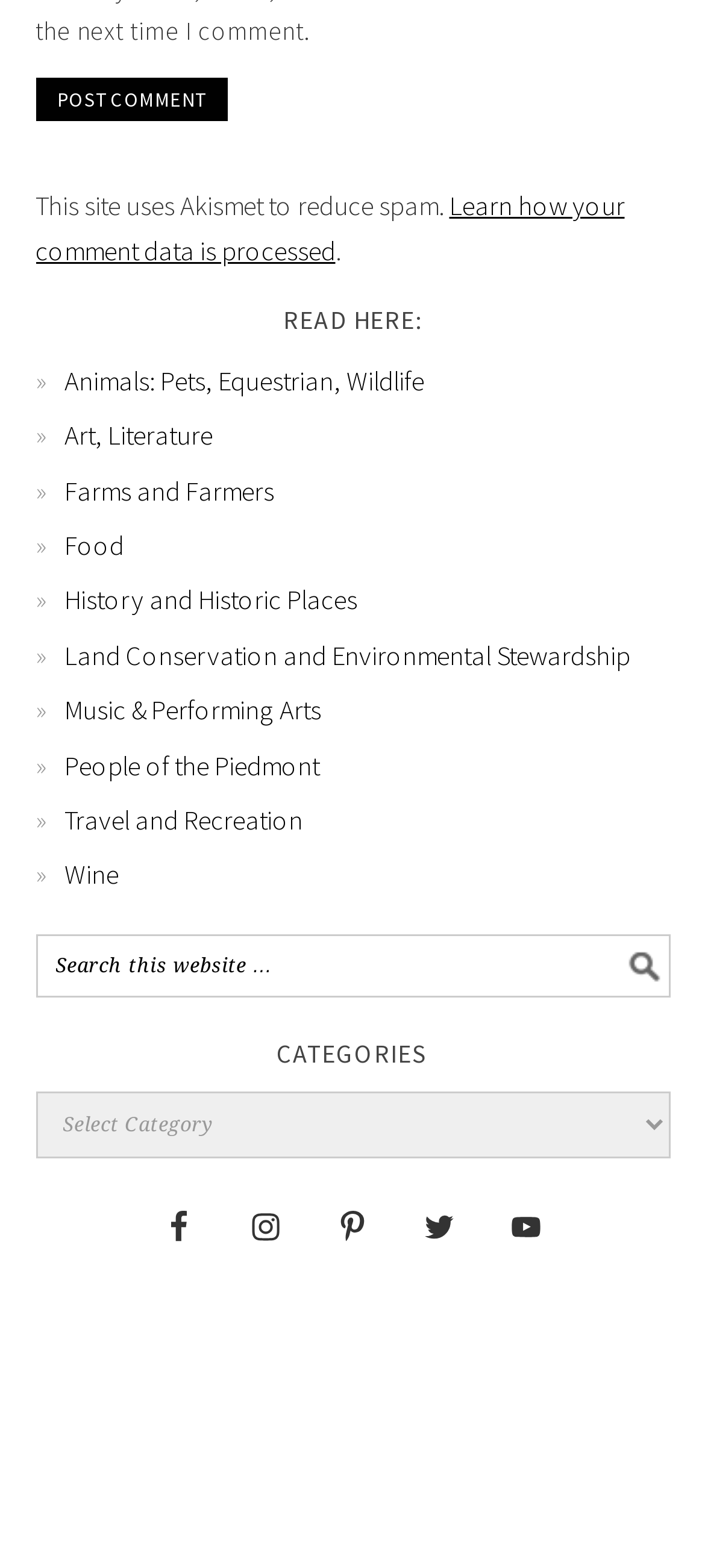Identify the coordinates of the bounding box for the element that must be clicked to accomplish the instruction: "Visit Facebook".

[0.208, 0.762, 0.3, 0.804]